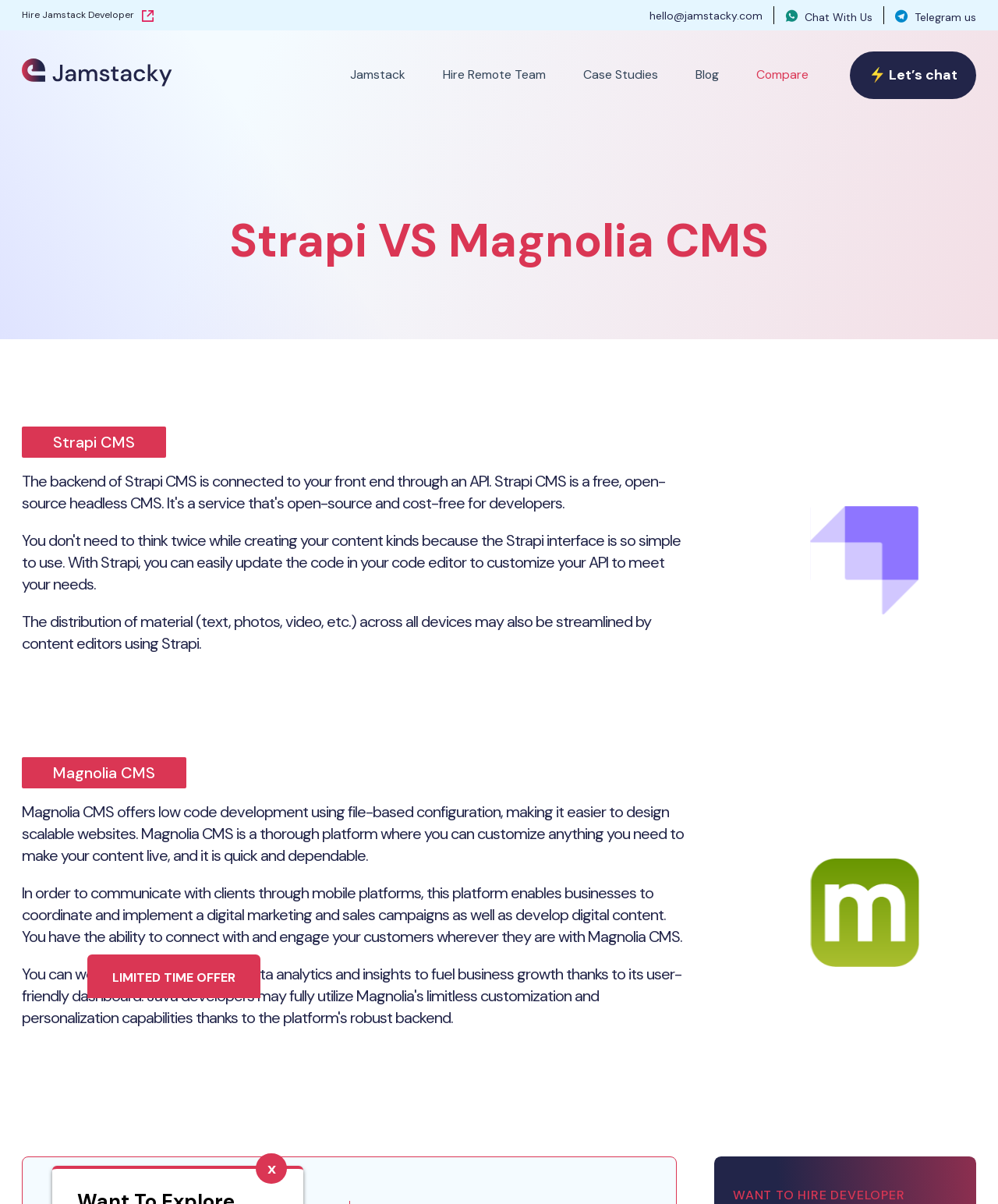Please specify the bounding box coordinates of the element that should be clicked to execute the given instruction: 'Compare Strapi and Magnolia CMS'. Ensure the coordinates are four float numbers between 0 and 1, expressed as [left, top, right, bottom].

[0.758, 0.057, 0.81, 0.067]